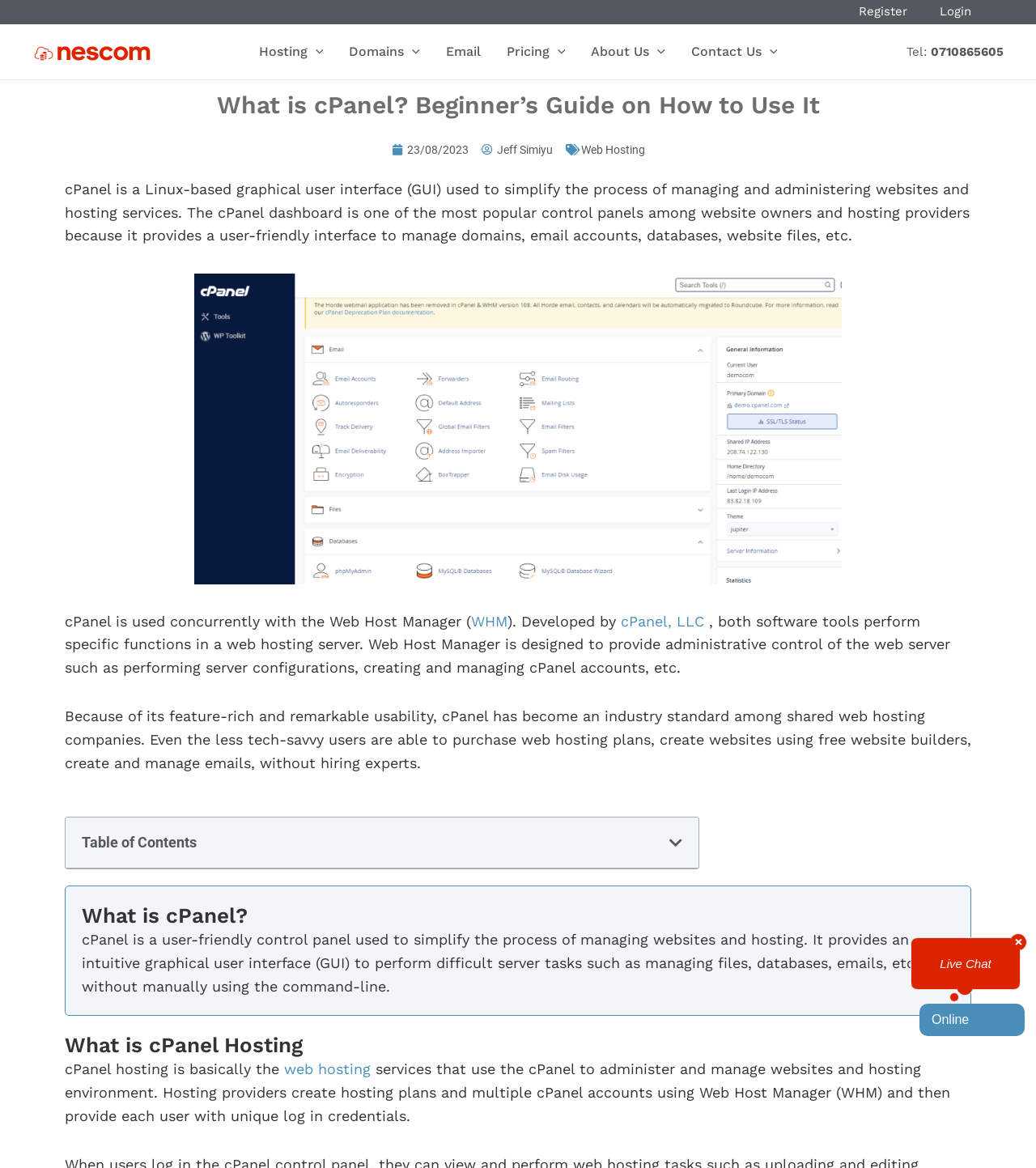Determine the bounding box coordinates of the clickable element to achieve the following action: 'Click on Login'. Provide the coordinates as four float values between 0 and 1, formatted as [left, top, right, bottom].

[0.907, 0.003, 0.938, 0.016]